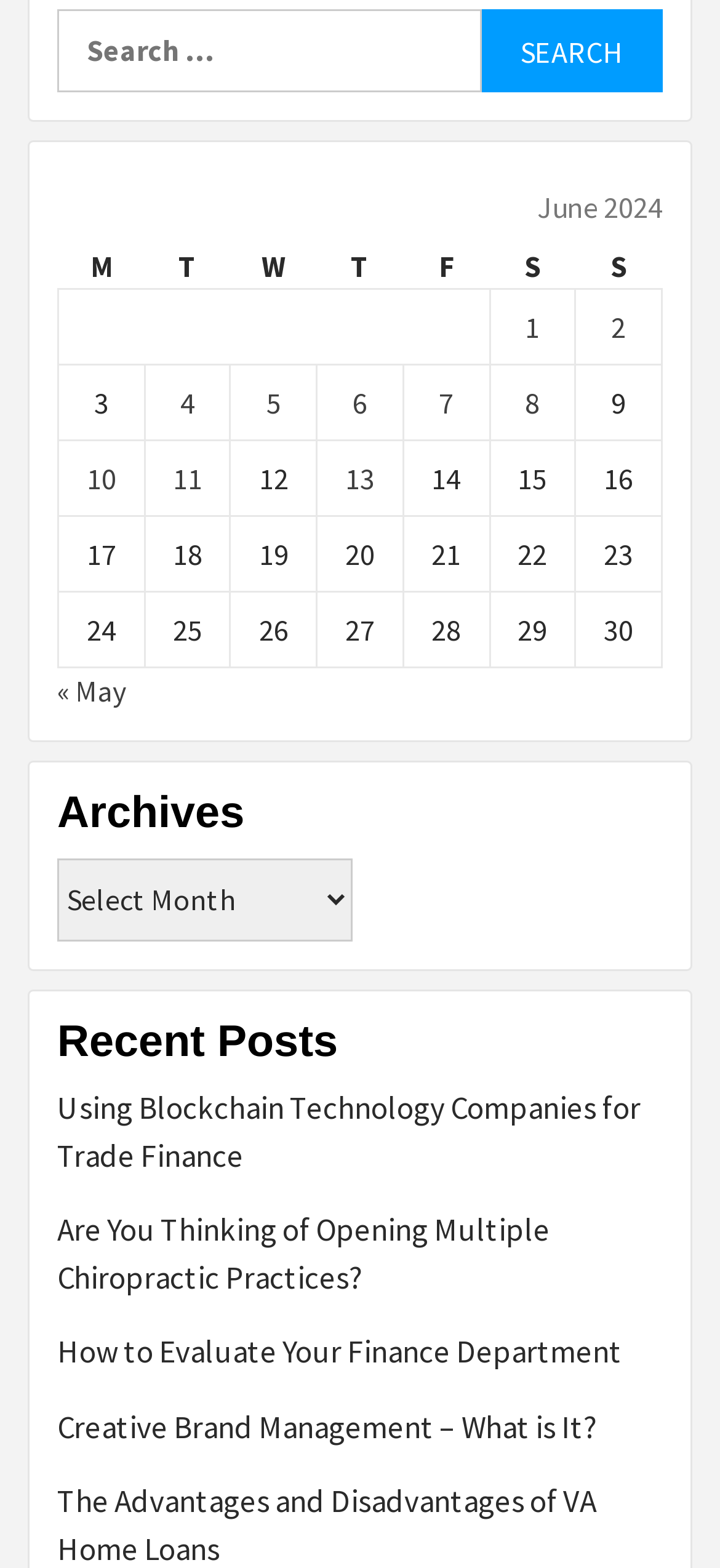How many rows are in the table?
Using the image as a reference, deliver a detailed and thorough answer to the question.

The table has 7 rows, each representing a date in June 2024, with the first row having a gridcell with the text 'Posts published on June 1, 2024', and the last row having a gridcell with the text '30'.